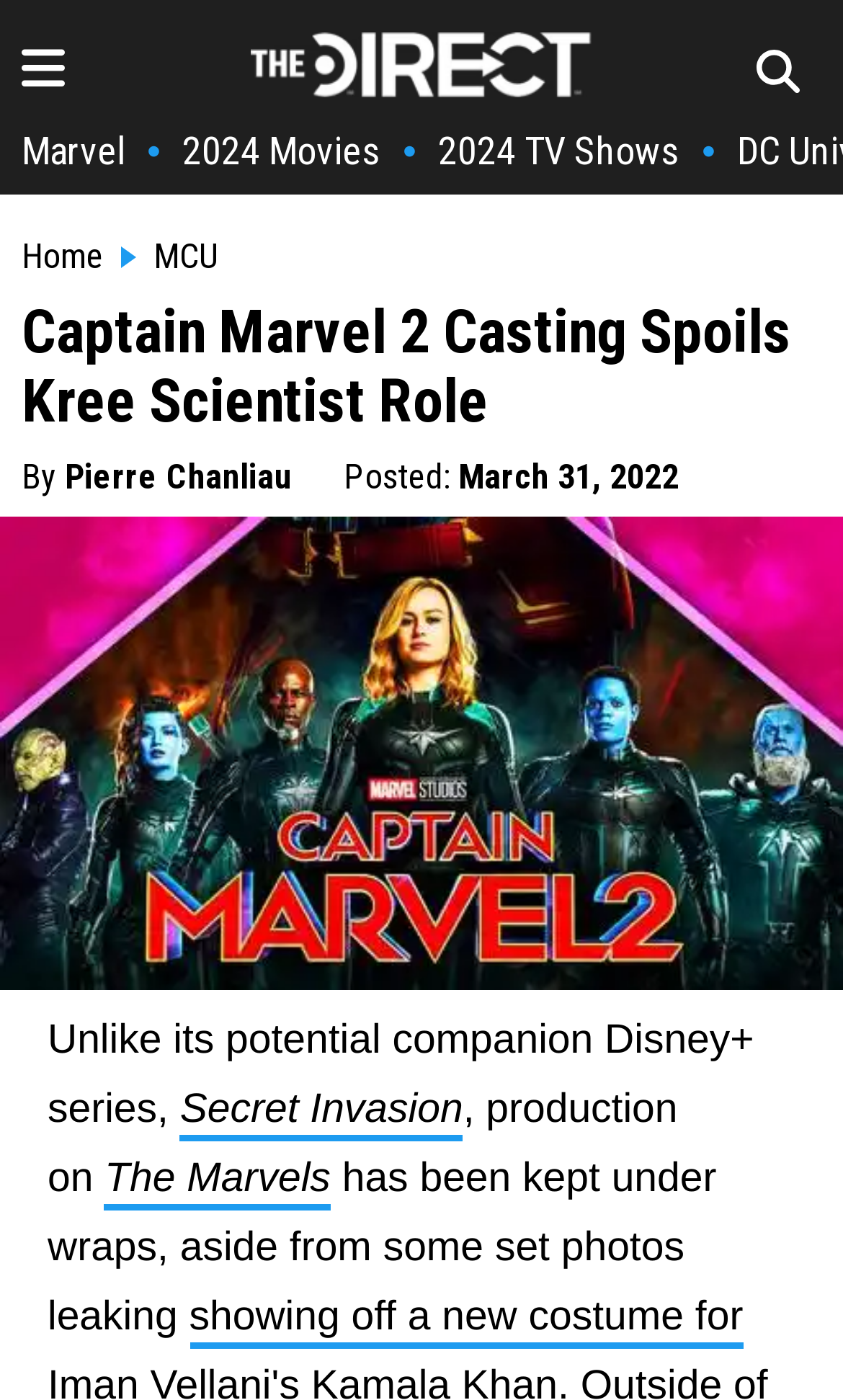Based on the image, please respond to the question with as much detail as possible:
What is the topic of the article?

I inferred this answer by looking at the heading element with the text 'Captain Marvel 2 Casting Spoils Kree Scientist Role' which suggests that the topic of the article is related to Captain Marvel 2 casting.